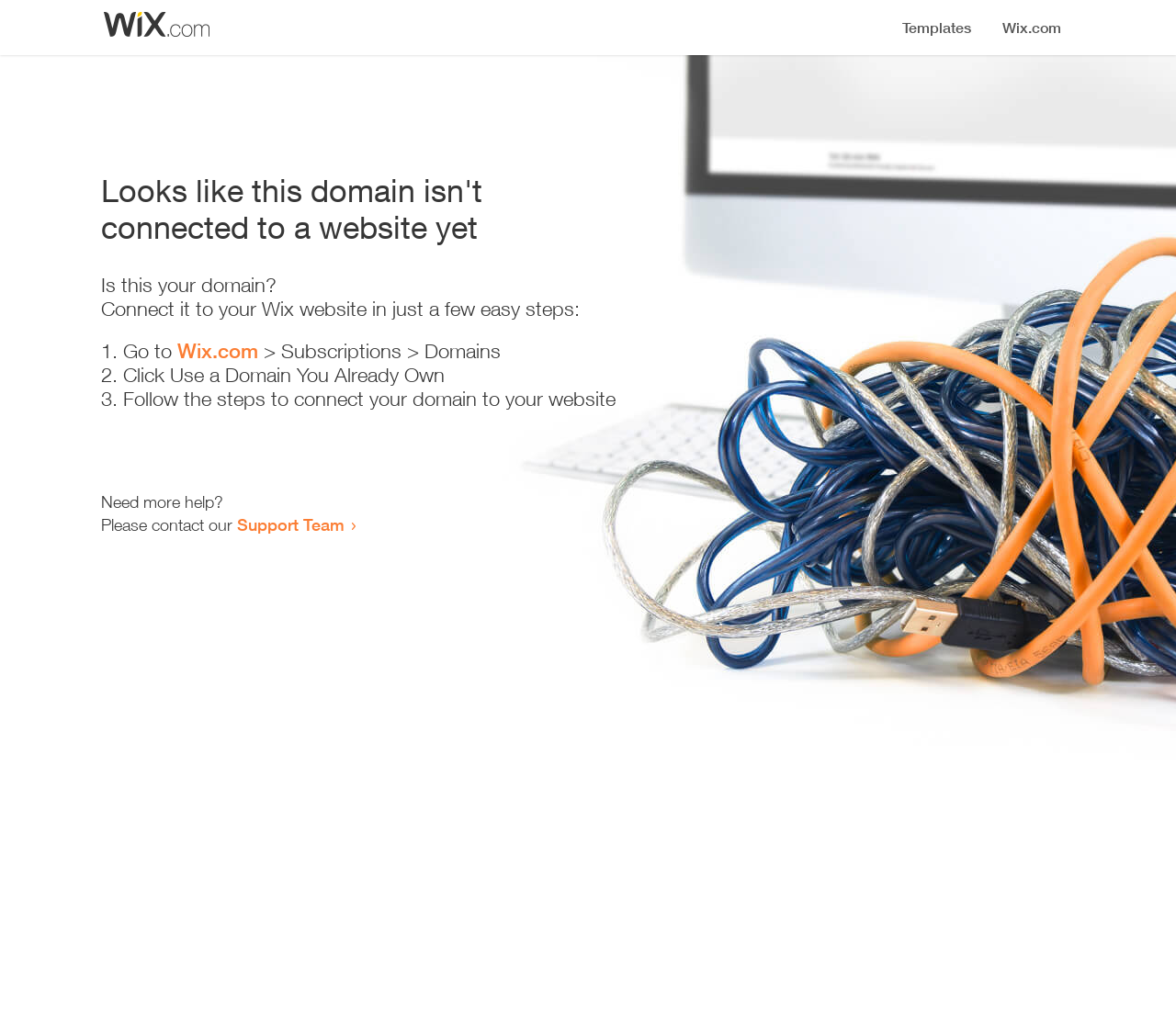Given the element description, predict the bounding box coordinates in the format (top-left x, top-left y, bottom-right x, bottom-right y), using floating point numbers between 0 and 1: Support Team

[0.202, 0.496, 0.293, 0.516]